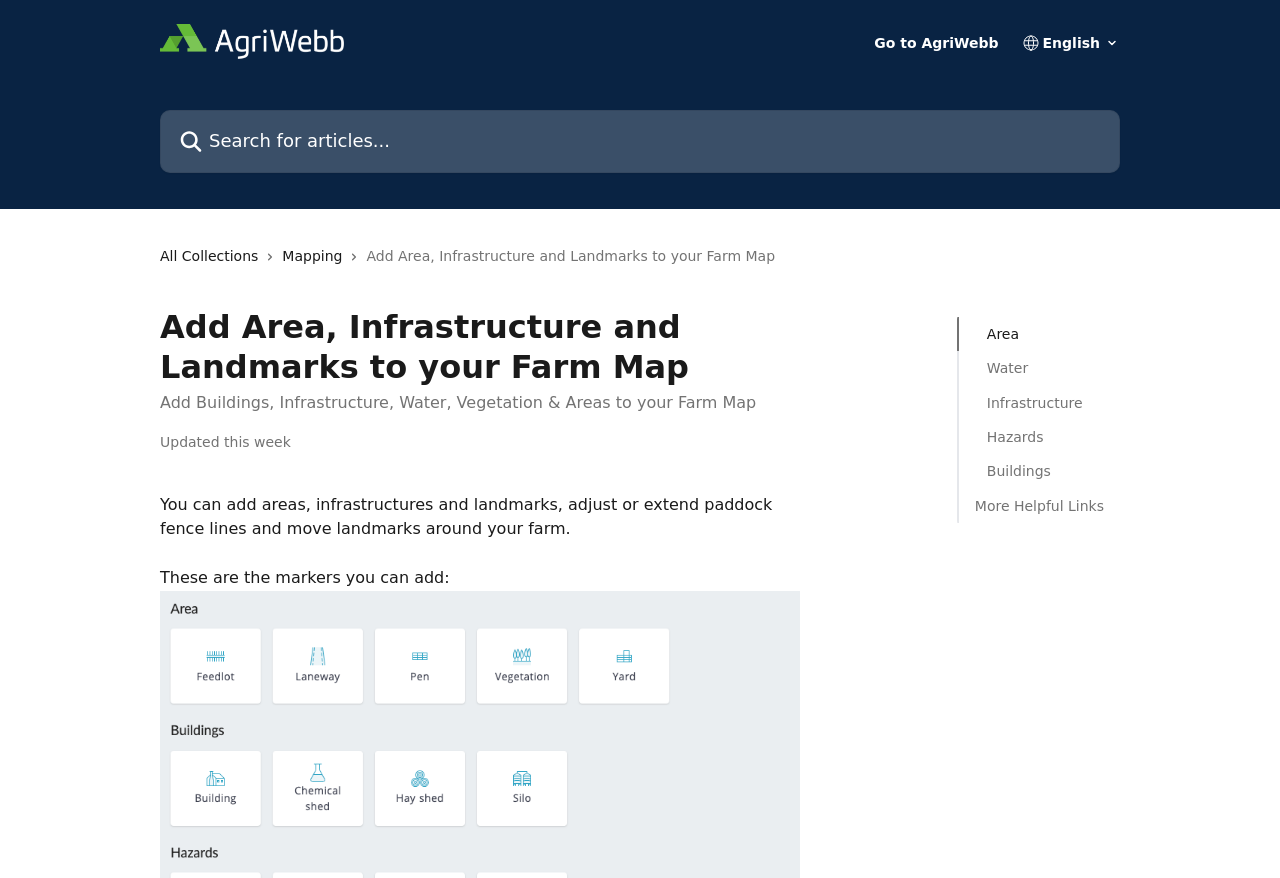Find the bounding box coordinates of the area that needs to be clicked in order to achieve the following instruction: "Search for articles". The coordinates should be specified as four float numbers between 0 and 1, i.e., [left, top, right, bottom].

[0.125, 0.125, 0.875, 0.197]